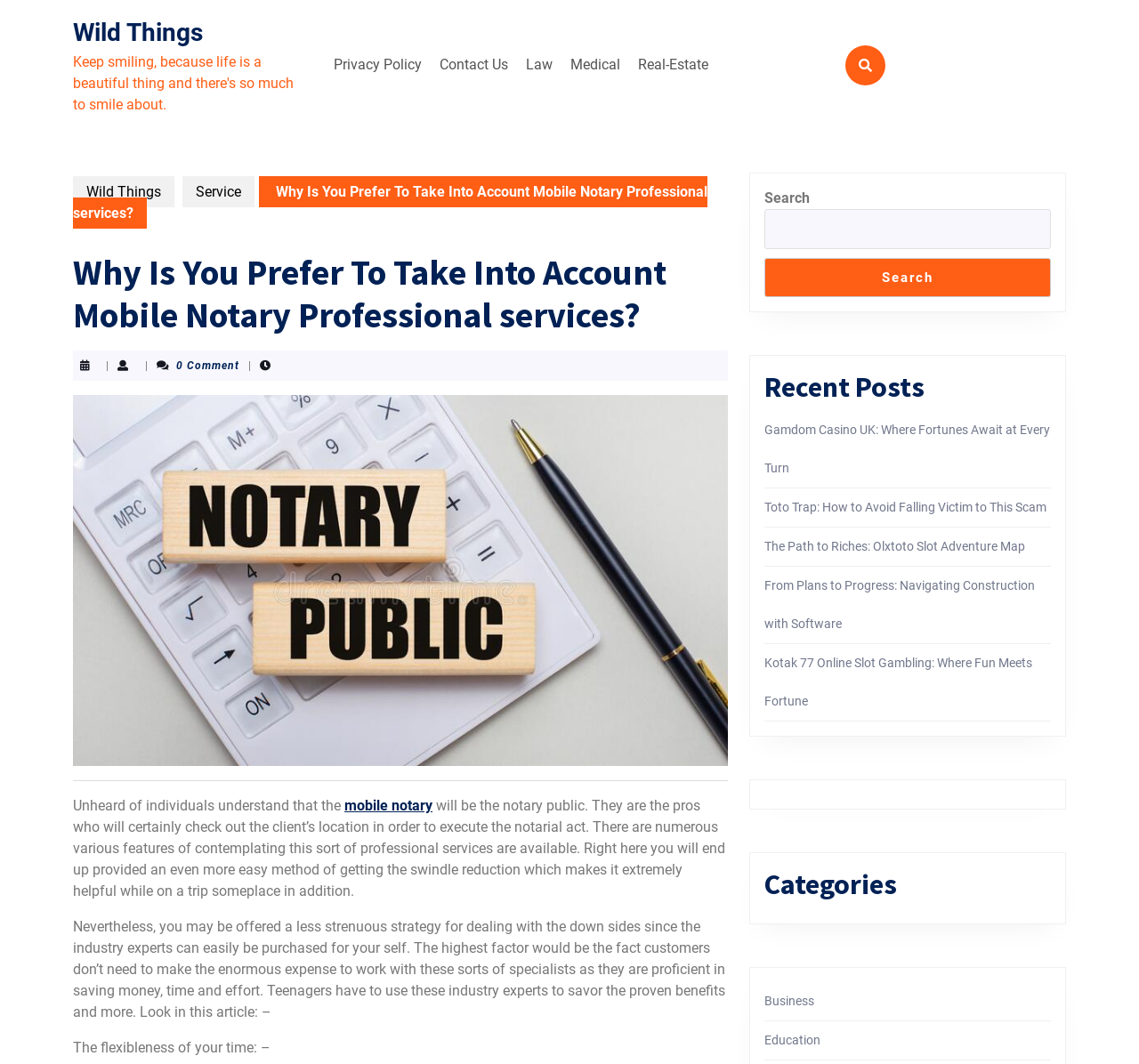What is the purpose of the search box?
Using the information from the image, give a concise answer in one word or a short phrase.

To search the website